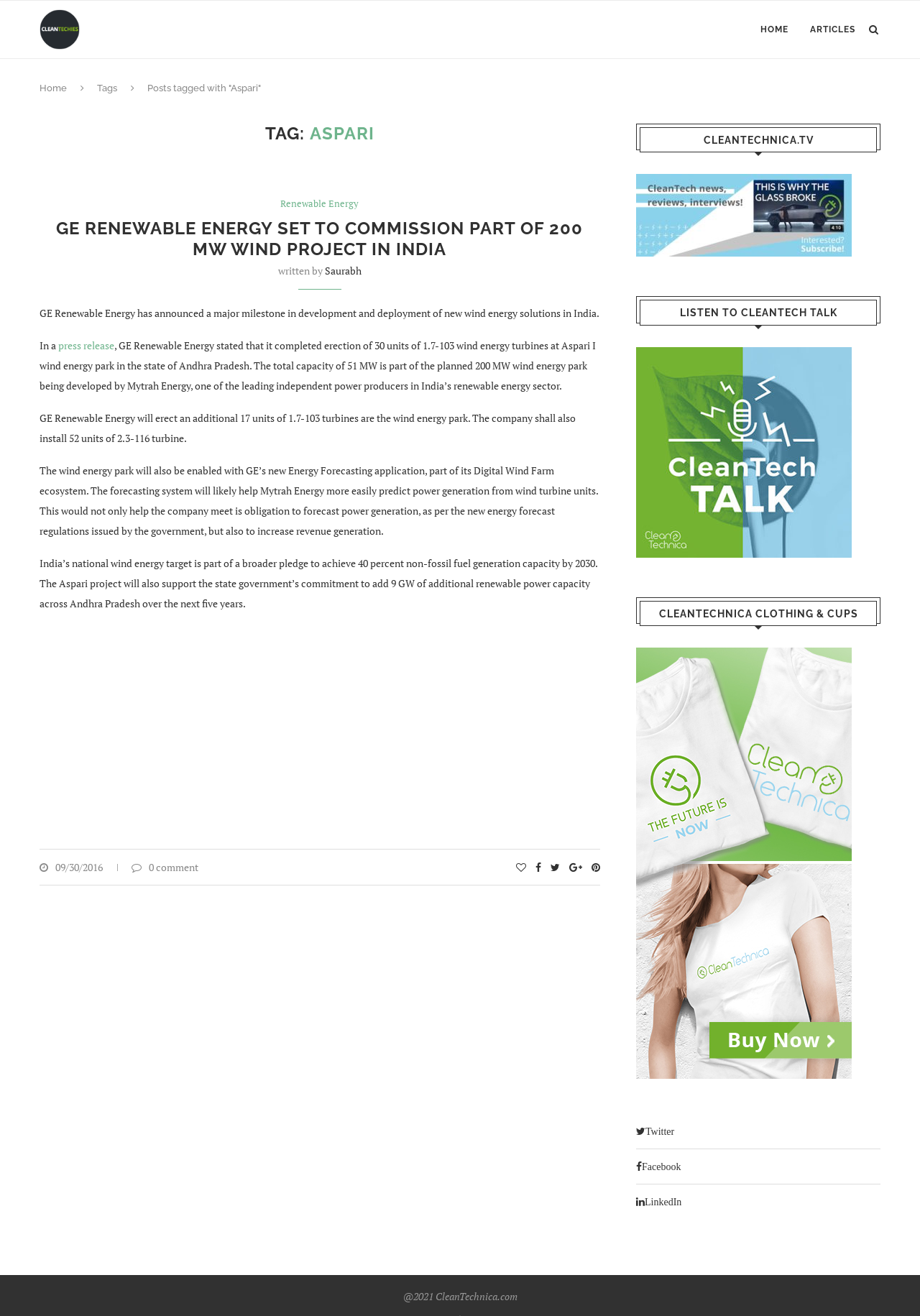Please locate the bounding box coordinates of the element that should be clicked to complete the given instruction: "Click on the 'HOME' link".

[0.827, 0.001, 0.857, 0.044]